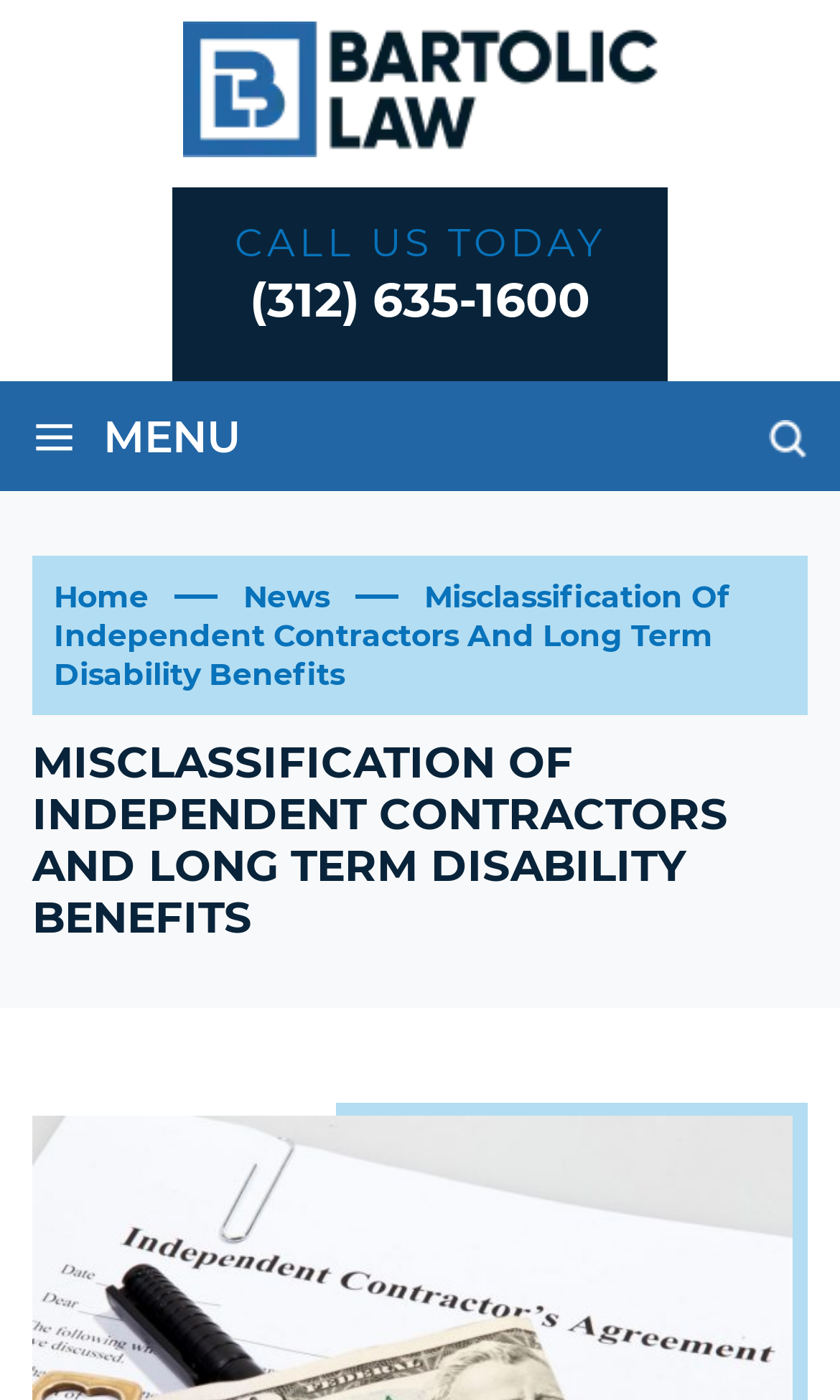Please analyze the image and give a detailed answer to the question:
What is the phone number to call?

I found the phone number by looking at the link element with the text '(312) 635-1600' which is located below the 'CALL US TODAY' heading.